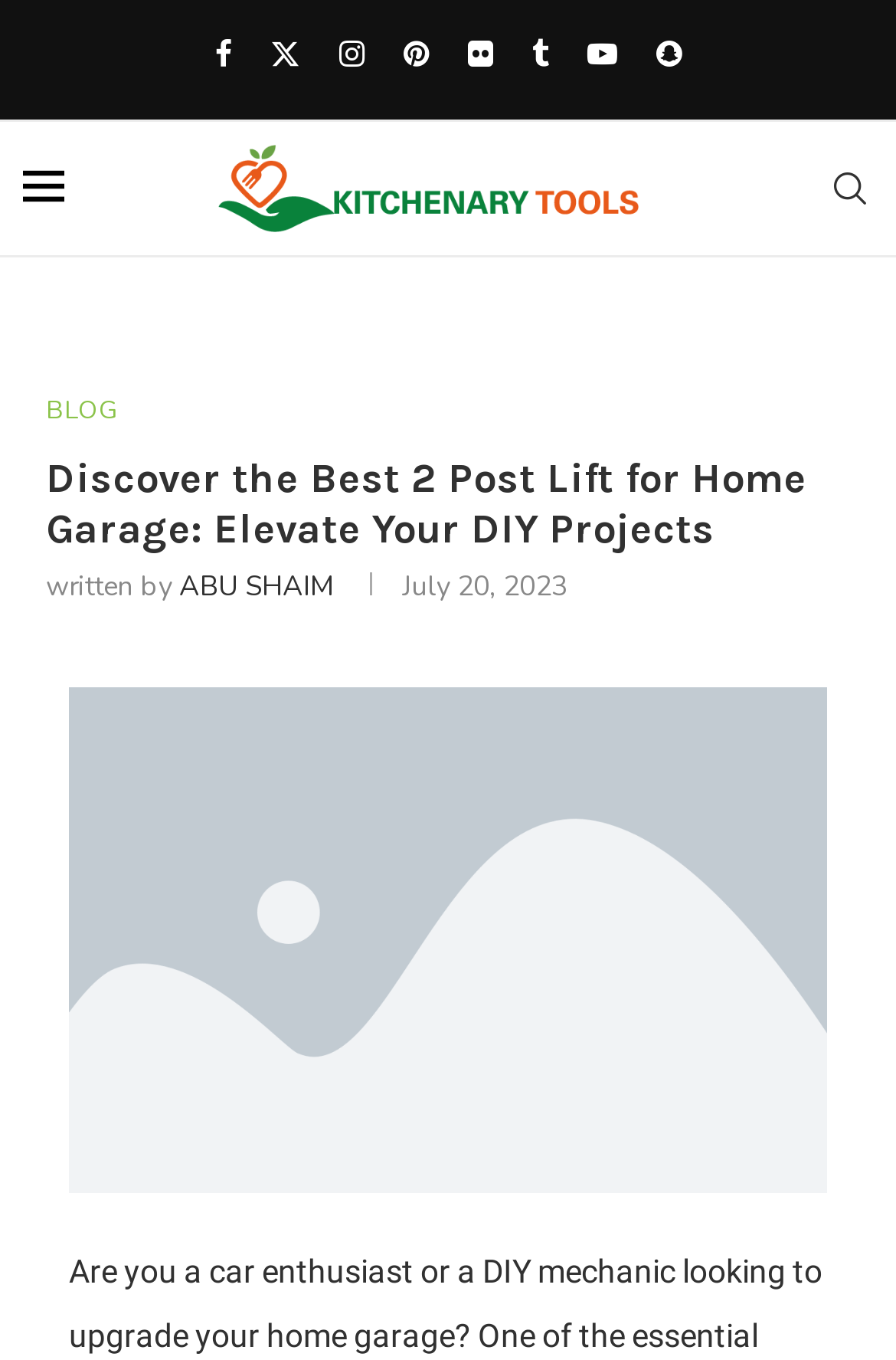Who wrote the article?
Please provide a comprehensive and detailed answer to the question.

I found the author's name by looking at the text 'written by' followed by the link with the text 'ABU SHAIM' below the main heading of the webpage.